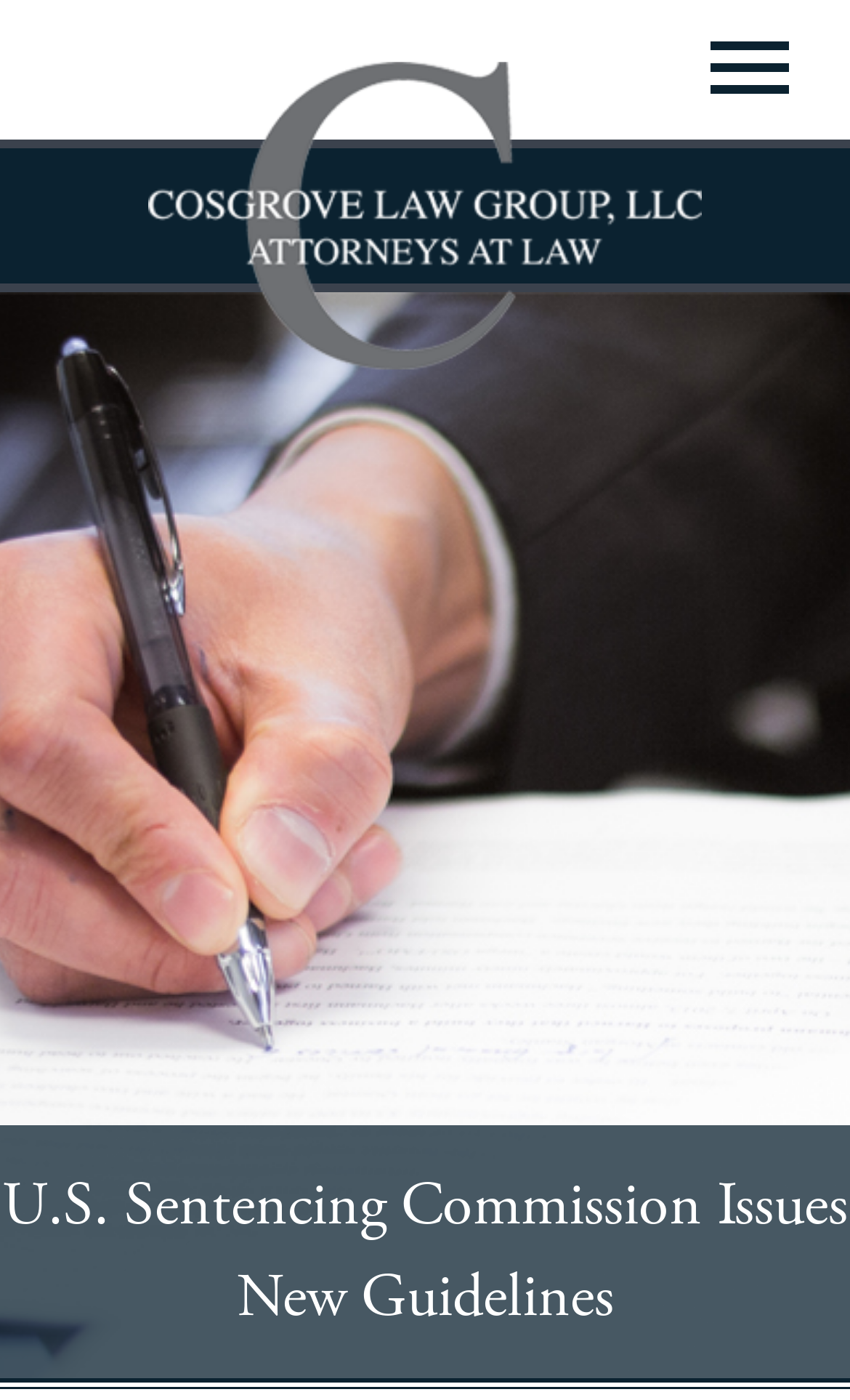Detail the features and information presented on the webpage.

The webpage is about the Cosgrove Law Group, with a focus on the U.S. Sentencing Commission issuing new guidelines. At the top of the page, there is a navigation menu with six links: "Our Firm", "Practice Areas", "Our Team", "Announcements", "Blogs", and "Contact Us". Each of these links is positioned horizontally next to each other, spanning the full width of the page. There are also two dropdown indicators, represented by a "▼" symbol, located at the top right corner of the page, corresponding to the "Our Firm" and "Blogs" links.

Below the navigation menu, there is a prominent heading that reads "U.S. Sentencing Commission Issues New Guidelines", which is centered at the top of the main content area. There is also a smaller link with no text, positioned above the heading, which may be a logo or an icon.